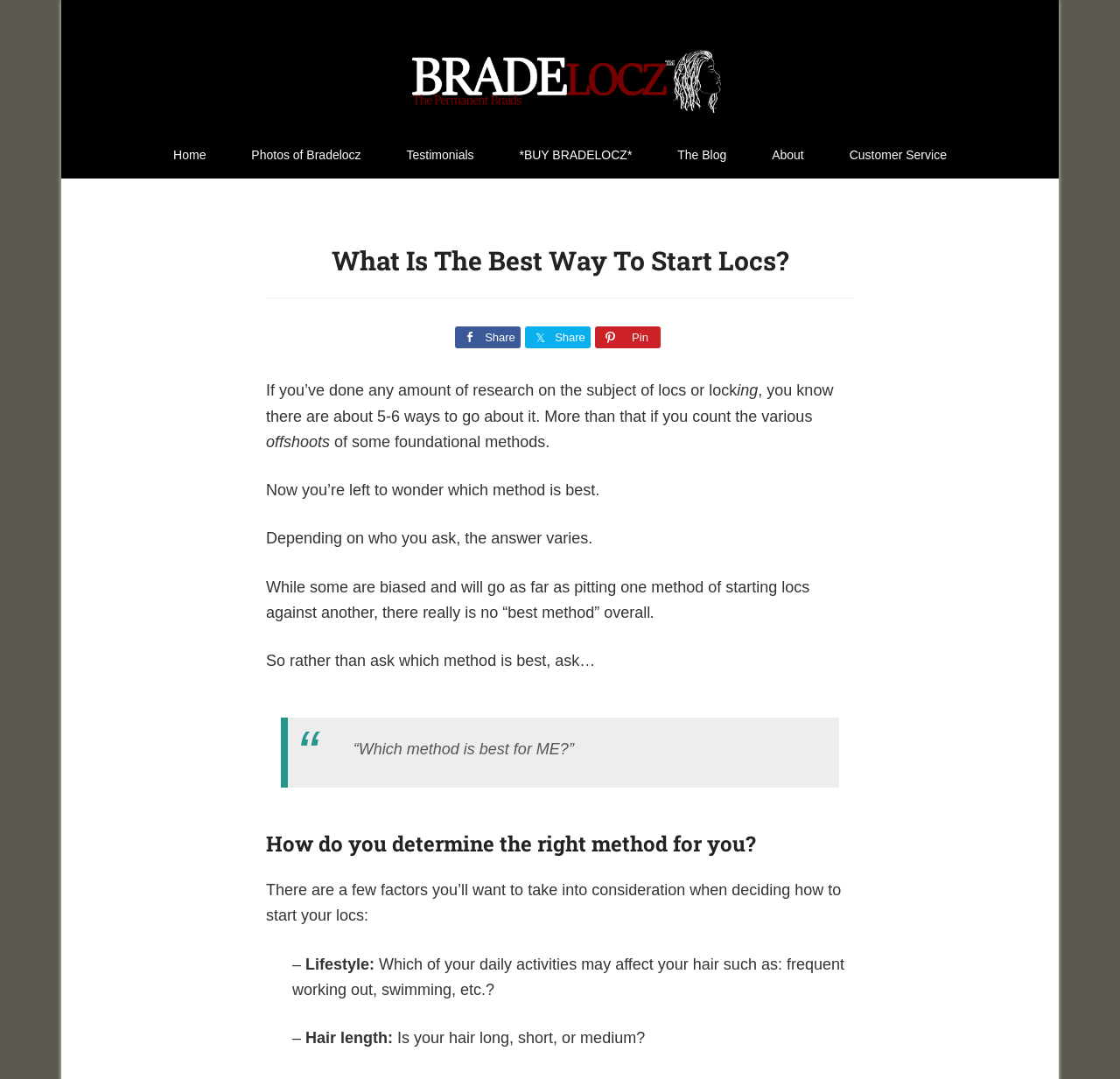Specify the bounding box coordinates of the area that needs to be clicked to achieve the following instruction: "Go to the 'Photos of Bradelocz' page".

[0.206, 0.122, 0.341, 0.165]